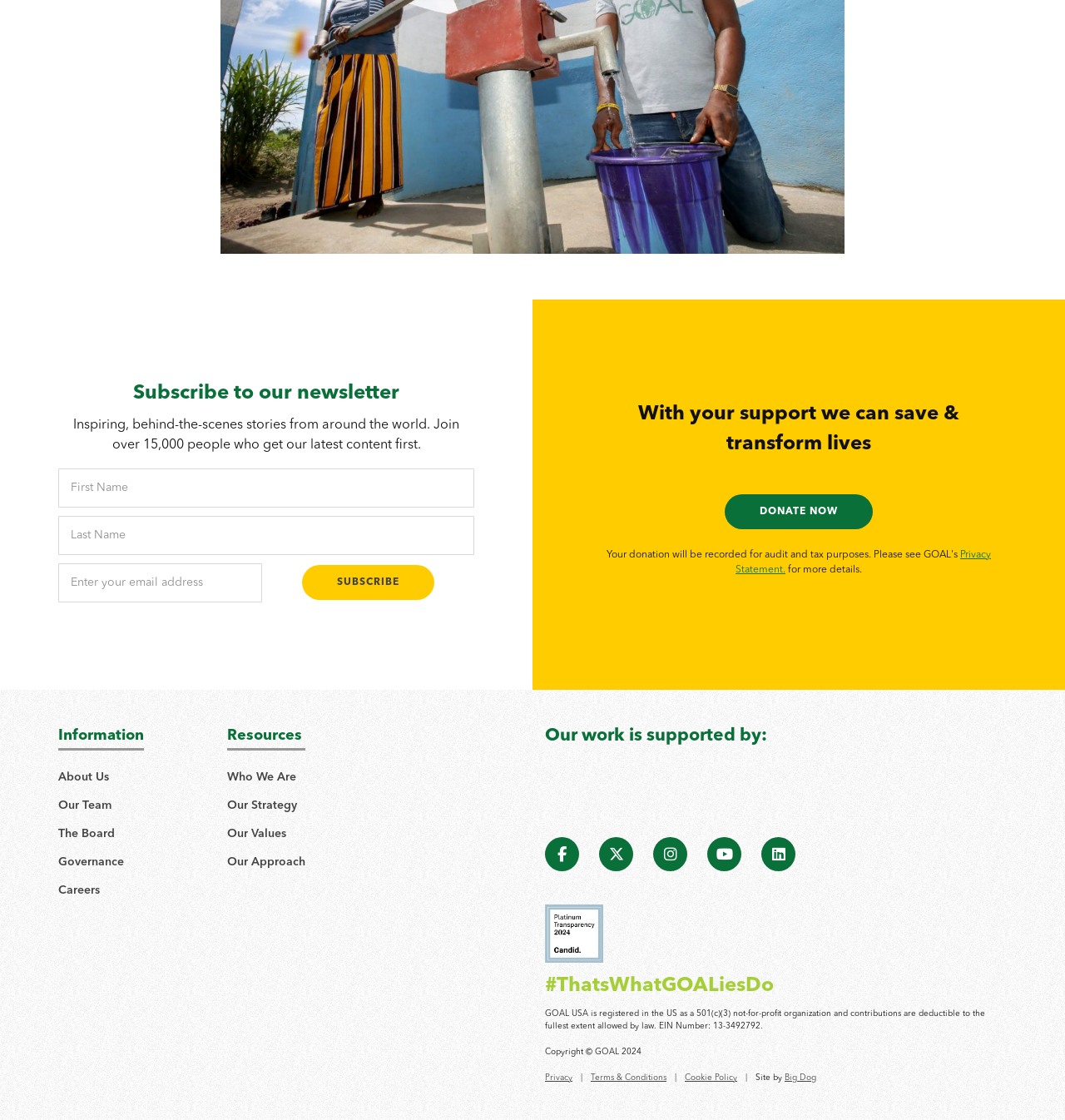Please specify the bounding box coordinates of the clickable region to carry out the following instruction: "Read the privacy statement". The coordinates should be four float numbers between 0 and 1, in the format [left, top, right, bottom].

[0.691, 0.475, 0.93, 0.498]